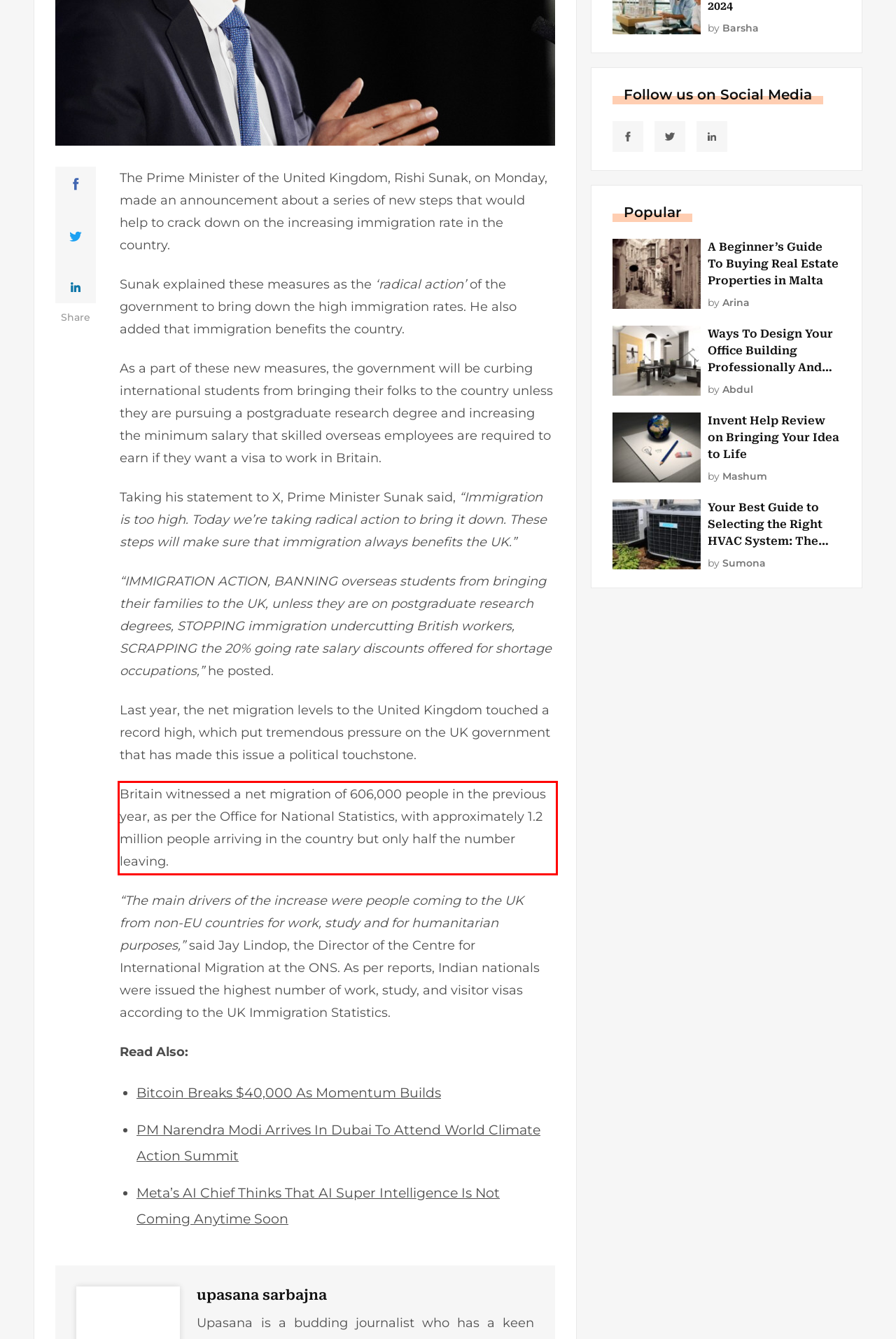Please examine the screenshot of the webpage and read the text present within the red rectangle bounding box.

Britain witnessed a net migration of 606,000 people in the previous year, as per the Office for National Statistics, with approximately 1.2 million people arriving in the country but only half the number leaving.